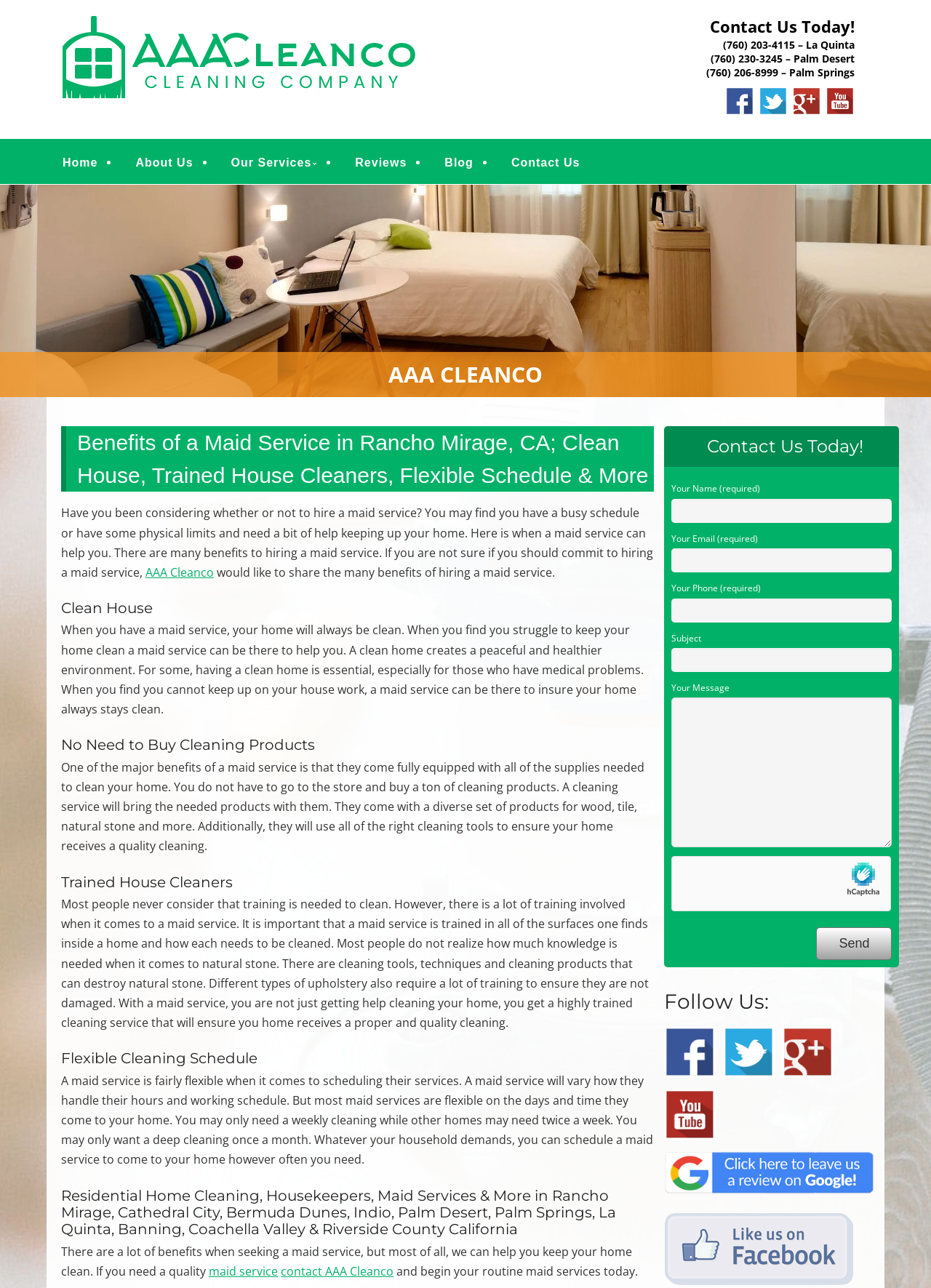Determine the bounding box coordinates of the region to click in order to accomplish the following instruction: "Follow on Facebook". Provide the coordinates as four float numbers between 0 and 1, specifically [left, top, right, bottom].

[0.779, 0.076, 0.81, 0.093]